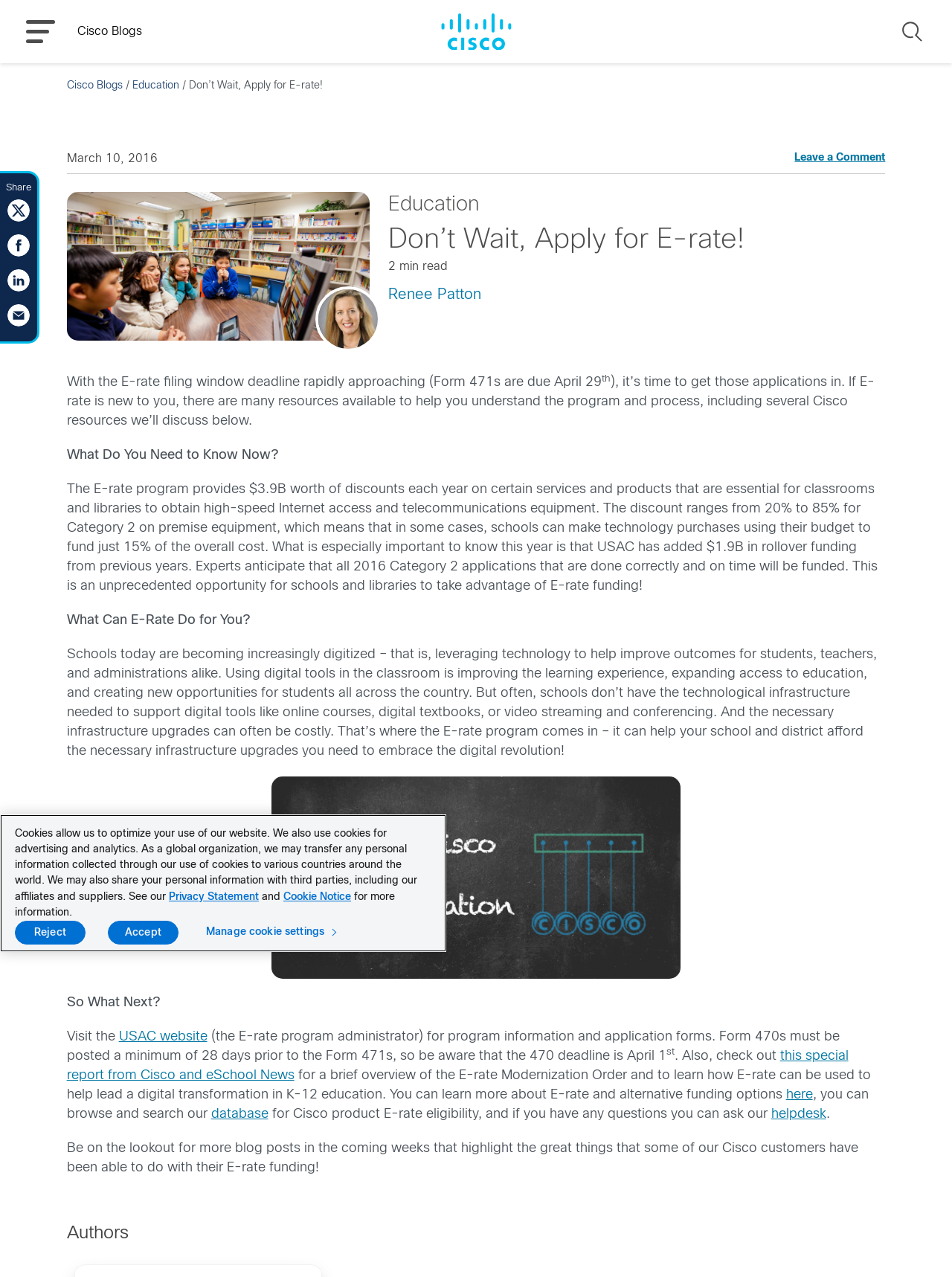Offer a comprehensive description of the webpage’s content and structure.

This webpage is about E-Rate applications and its benefits for schools and libraries. At the top, there is a navigation menu with a "Cisco Blogs" link and a "MENU" button. On the right side, there is a "Search" button with a search icon. Below the navigation menu, there is a header section with a title "Don’t Wait, Apply for E-rate!" and a subtitle "March 10, 2016". 

To the right of the title, there is an "Education" link and a "Leave a Comment" link. Below the header section, there is an image of an avatar and a section with the title "Education" and a heading "Don’t Wait, Apply for E-rate!". 

The main content of the webpage is divided into several sections. The first section explains the importance of applying for E-Rate, with a deadline of April 29th. The second section, "What Do You Need to Know Now?", provides information about the E-rate program, including the discounts it offers and the added rollover funding from previous years. 

The third section, "What Can E-Rate Do for You?", explains how E-Rate can help schools and libraries afford necessary infrastructure upgrades to support digital tools. The fourth section, "So What Next?", provides guidance on what to do next, including visiting the USAC website and checking out a special report from Cisco and eSchool News. 

At the bottom of the webpage, there are links to share the content on social media platforms, such as Twitter, Facebook, and LinkedIn. There is also a section with the title "Authors". 

Additionally, there is a cookie banner at the bottom of the webpage, which provides information about the use of cookies on the website and allows users to manage their cookie settings.